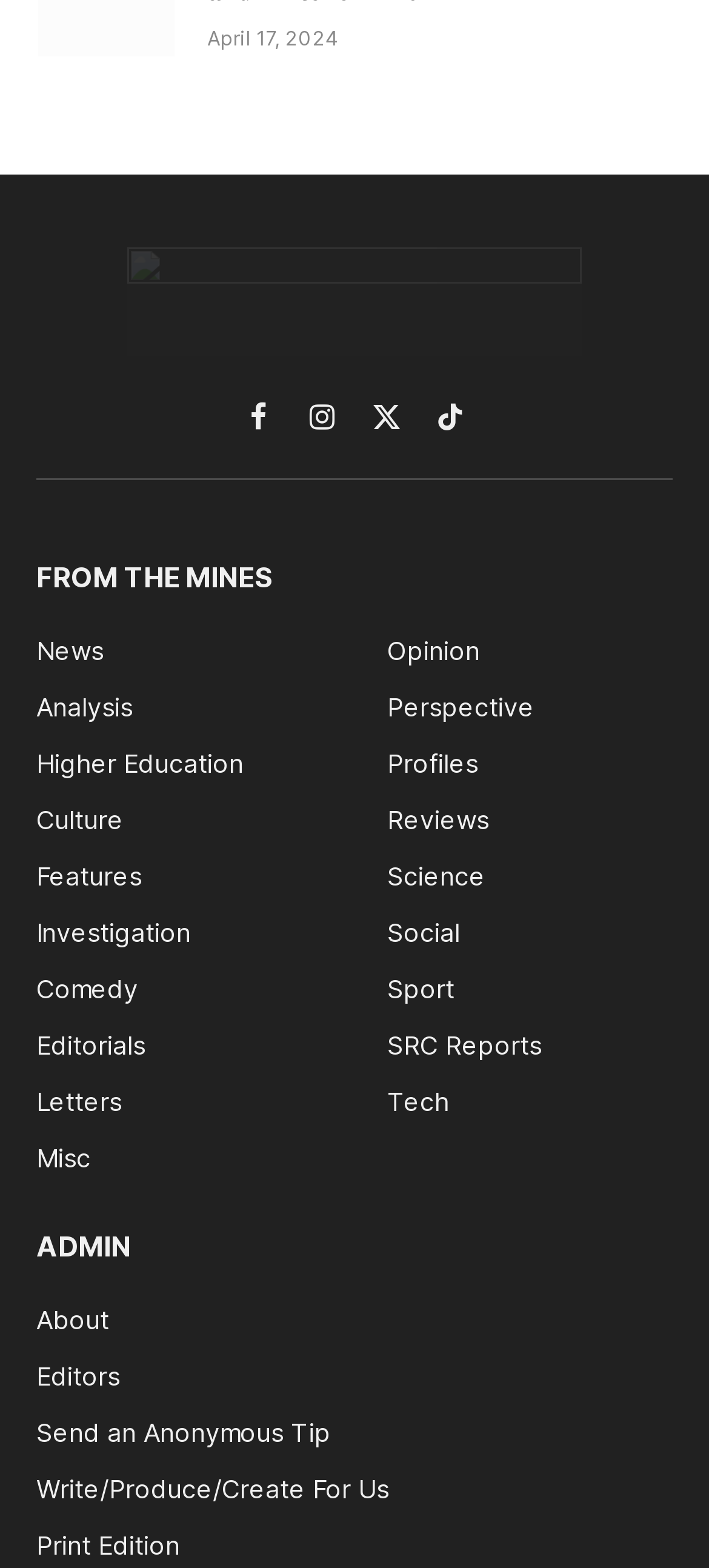Determine the bounding box coordinates of the target area to click to execute the following instruction: "View print edition."

[0.051, 0.975, 0.254, 0.995]